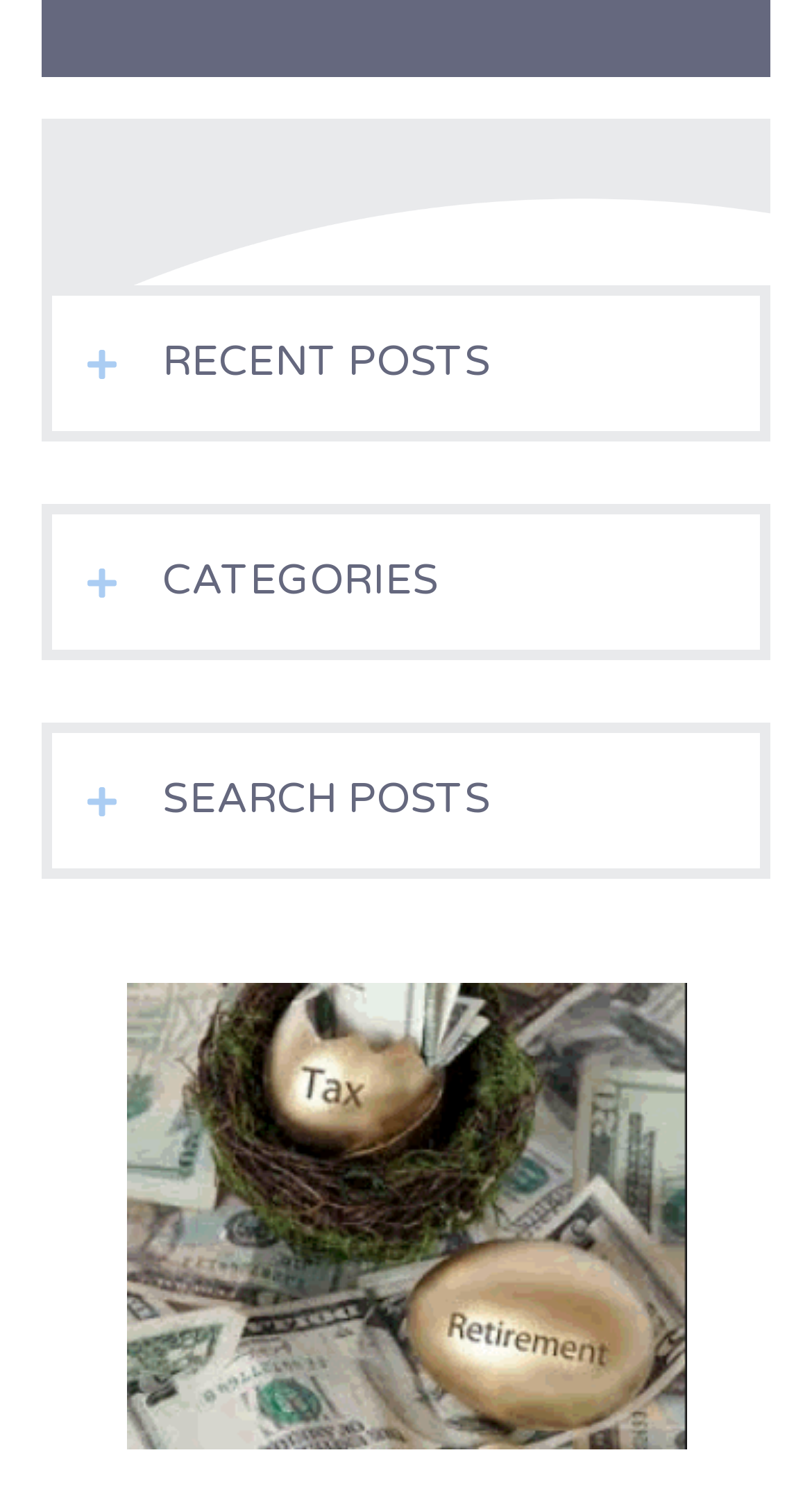How many tabs are multiselectable?
Please give a detailed answer to the question using the information shown in the image.

All three tablist elements have the attribute 'multiselectable' set to 'False', indicating that none of the tabs are multiselectable.